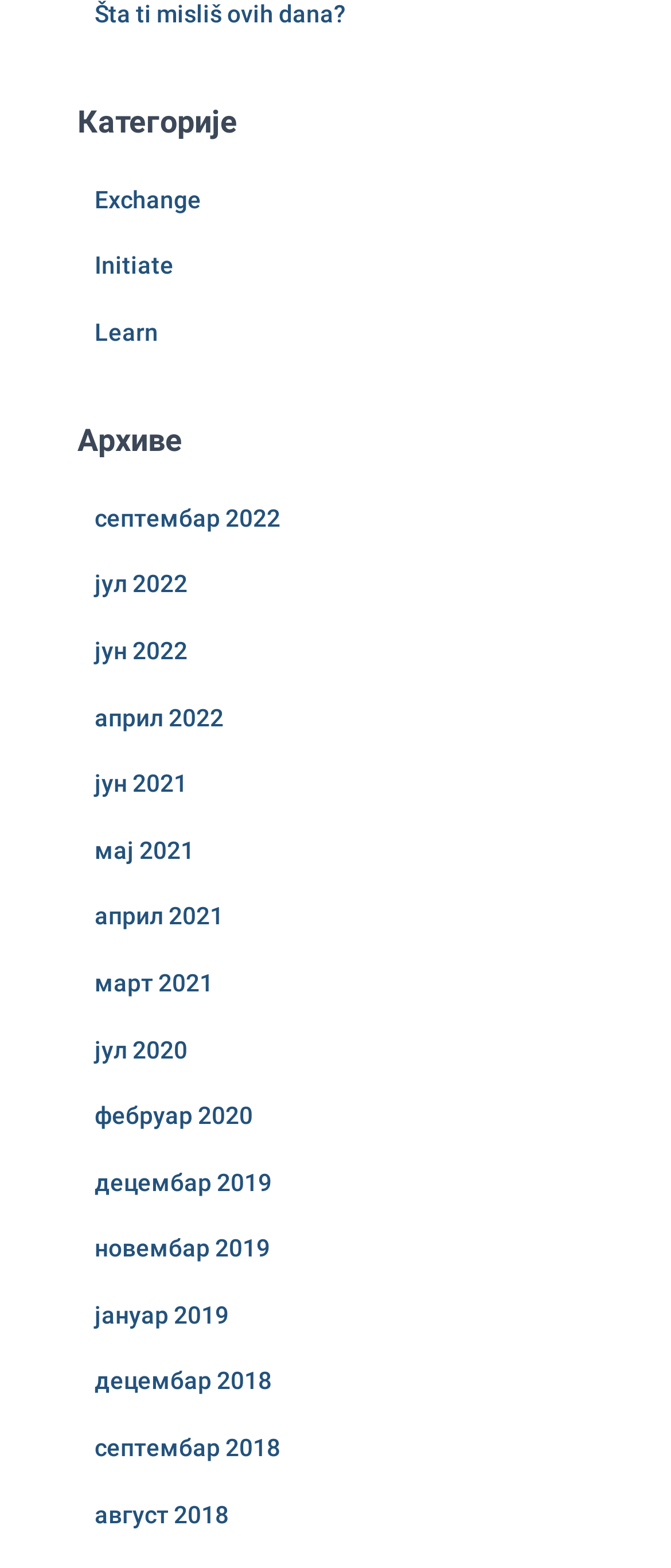What is the latest archive?
Please provide a single word or phrase as the answer based on the screenshot.

септембар 2022